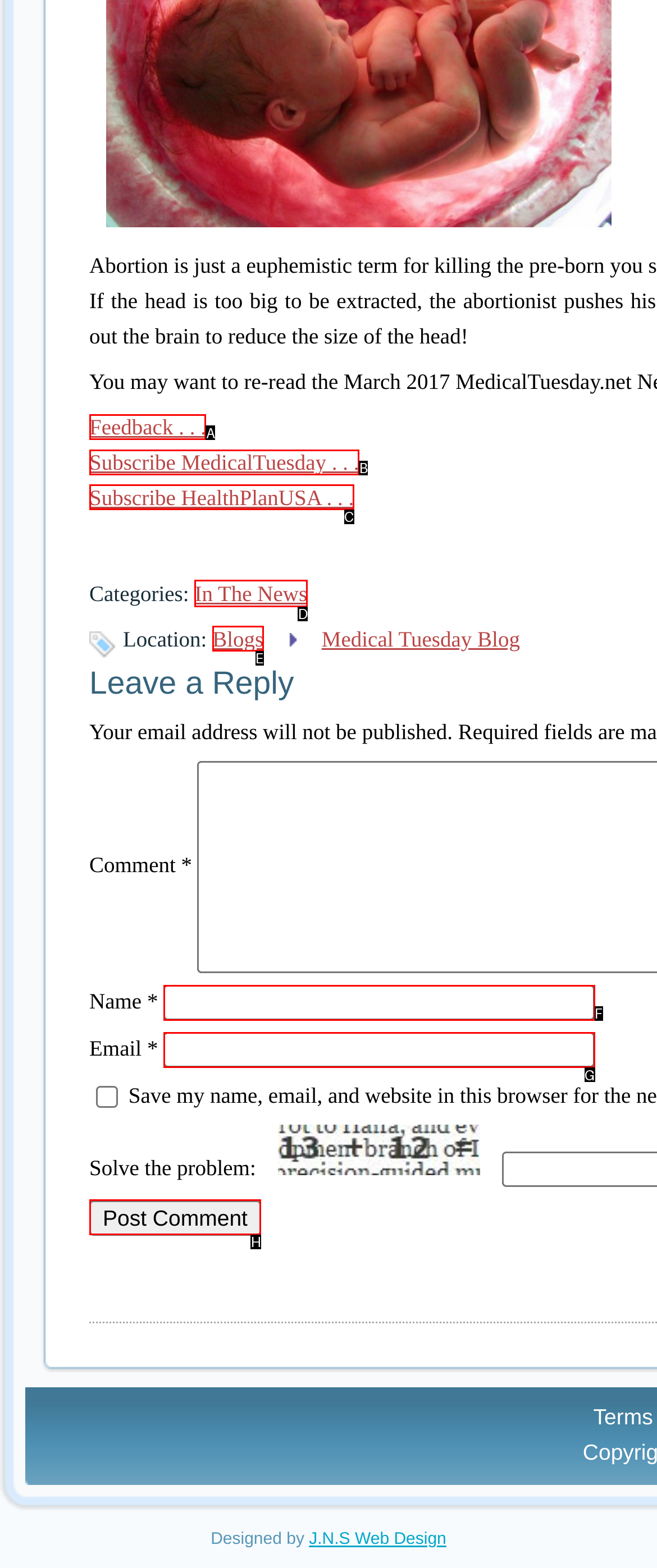Determine which HTML element to click to execute the following task: View In The News Answer with the letter of the selected option.

D